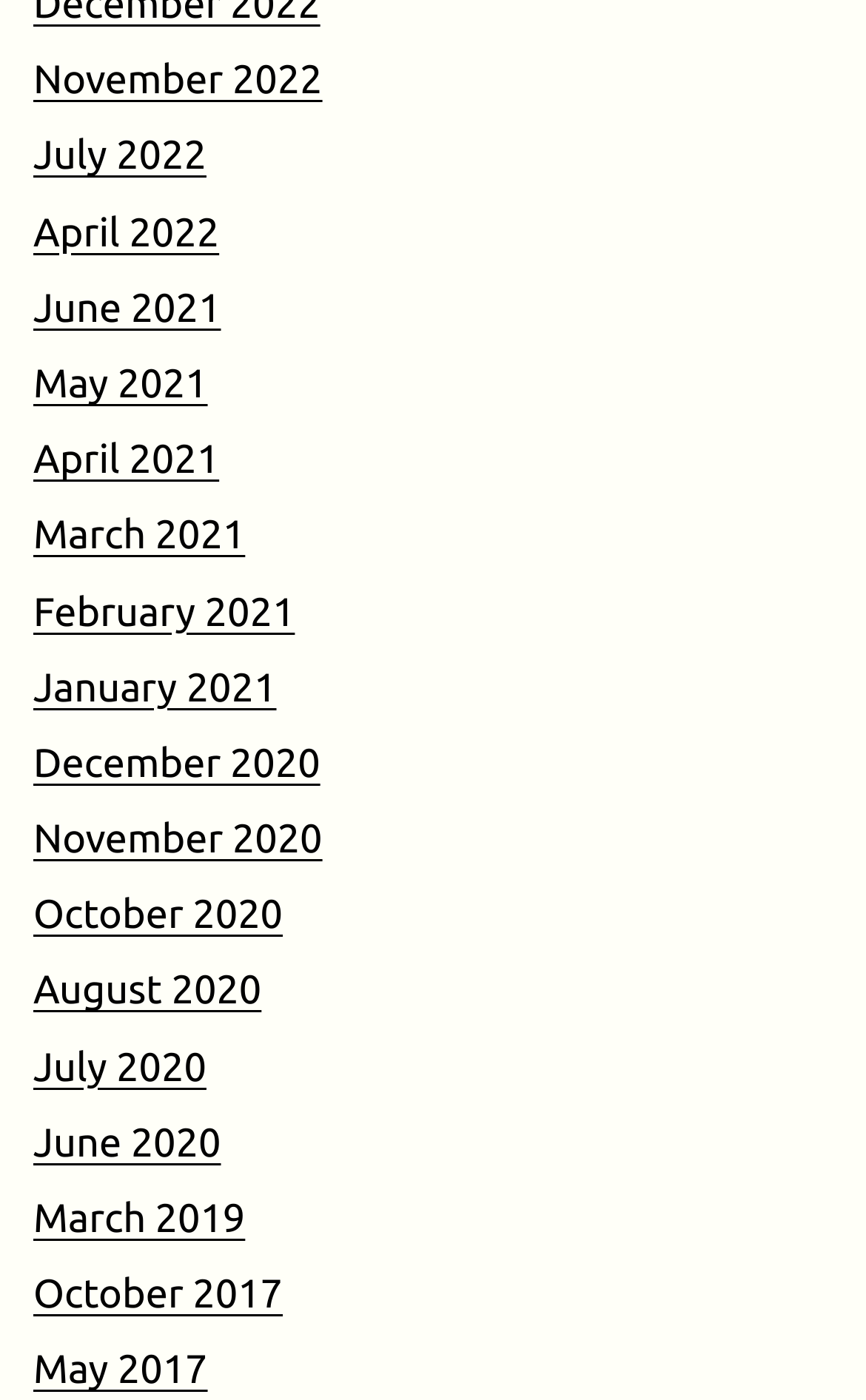Give a concise answer using only one word or phrase for this question:
How many links are there?

23